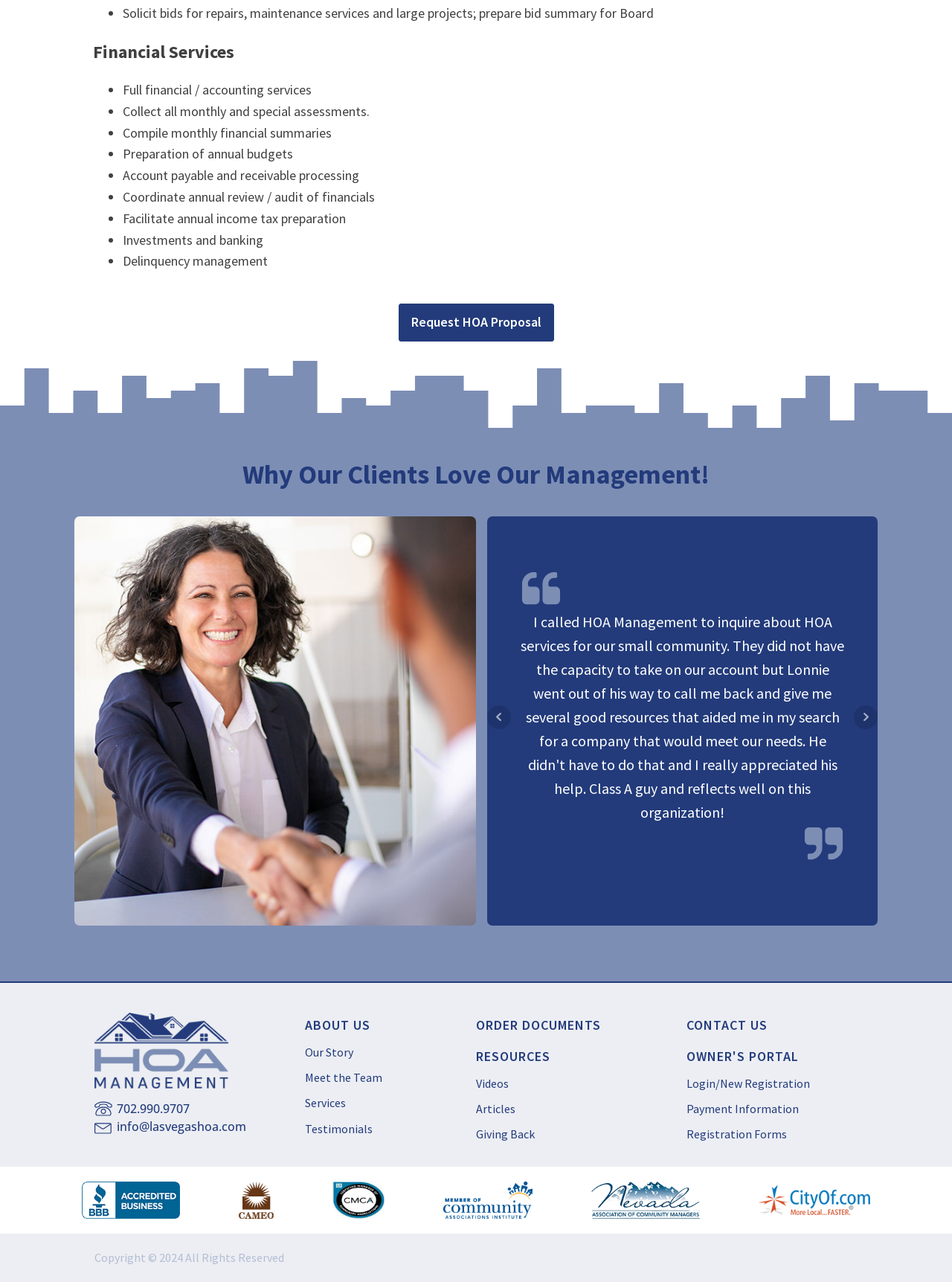What is the phone number of the company?
Carefully analyze the image and provide a detailed answer to the question.

The phone number of the company is 702.990.9707, which is displayed at the bottom of the webpage along with an email address and other contact information.